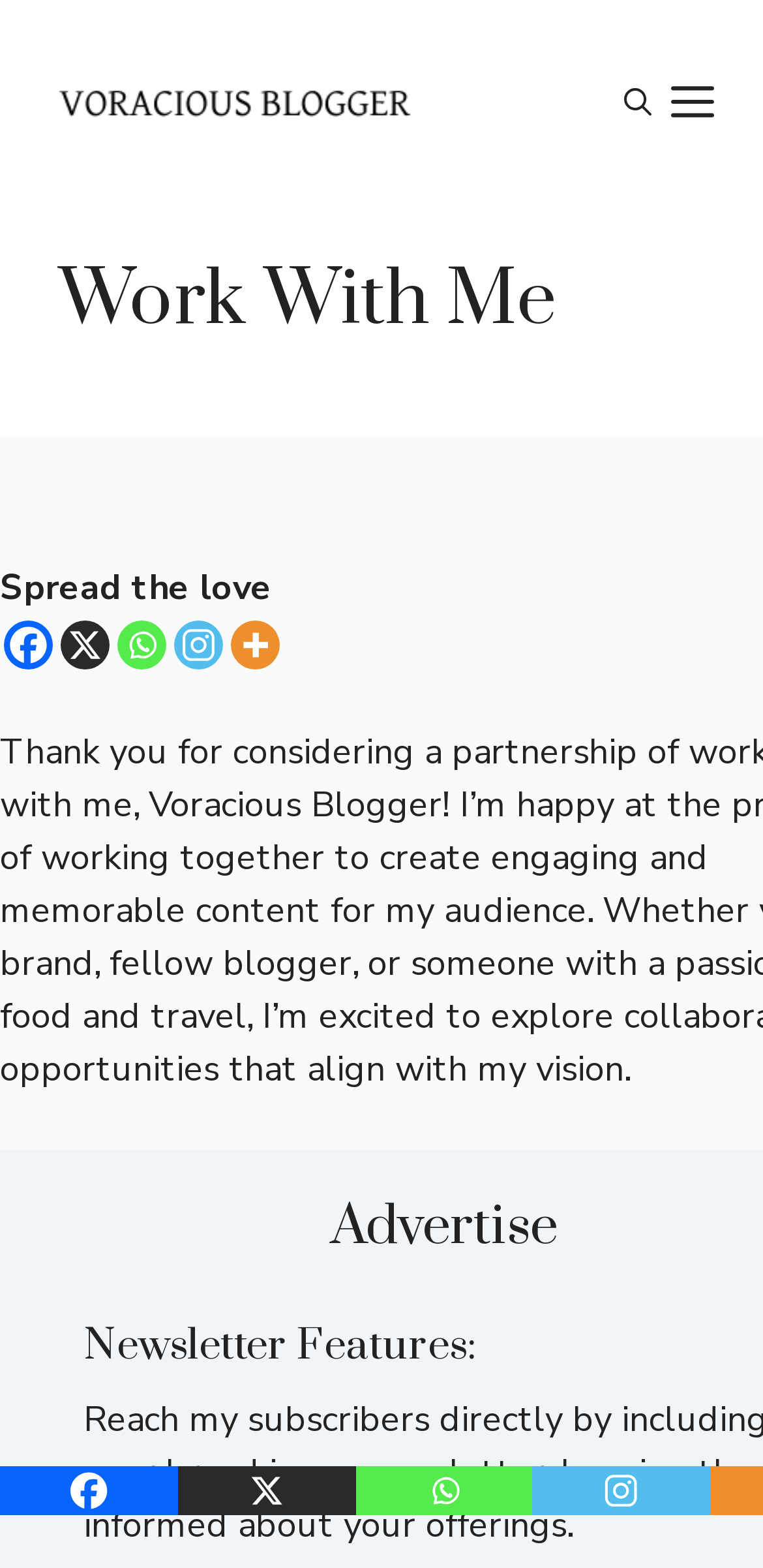What is the name of the blogger?
Using the image, give a concise answer in the form of a single word or short phrase.

Voracious Blogger